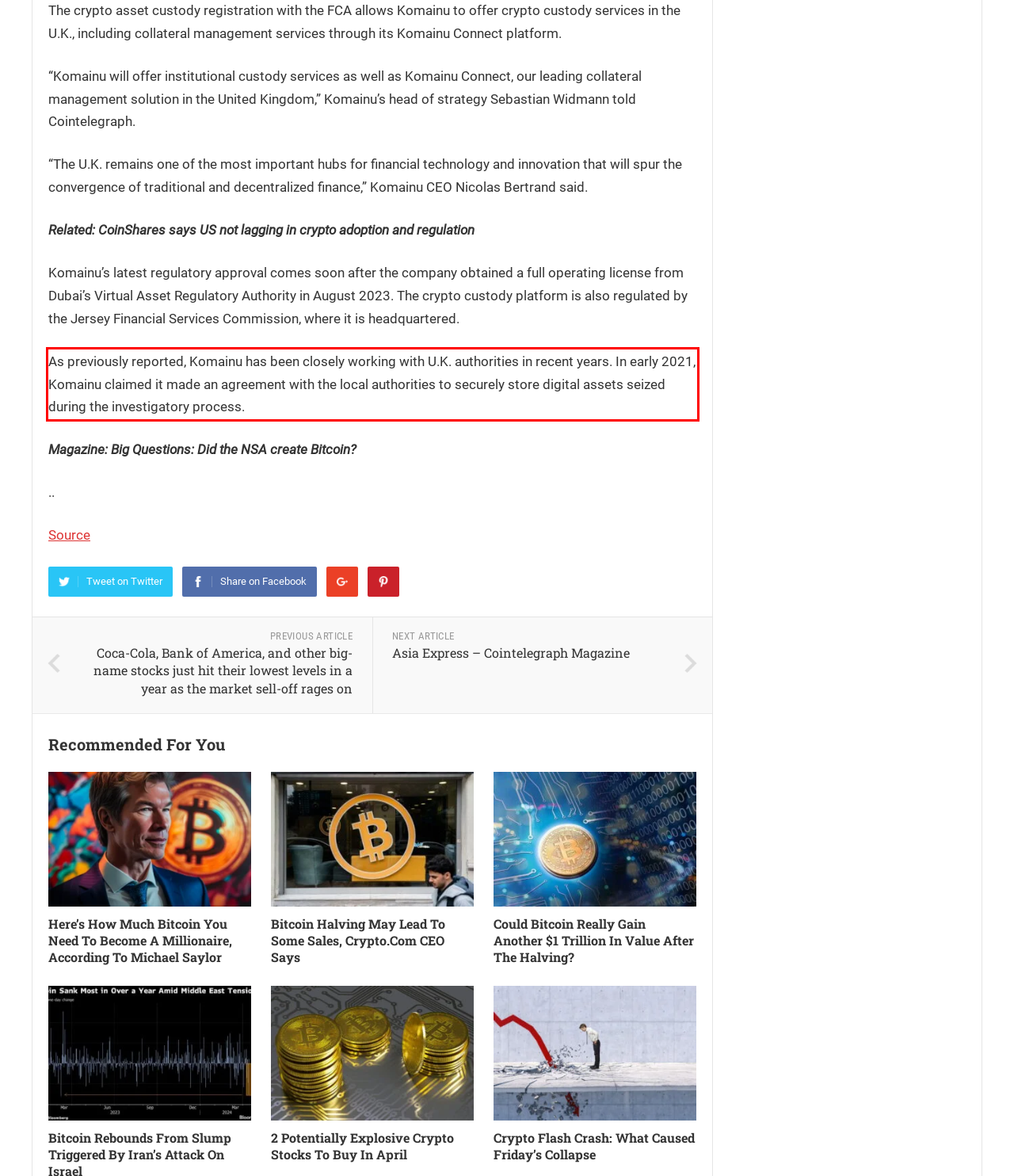Please analyze the screenshot of a webpage and extract the text content within the red bounding box using OCR.

As previously reported, Komainu has been closely working with U.K. authorities in recent years. In early 2021, Komainu claimed it made an agreement with the local authorities to securely store digital assets seized during the investigatory process.